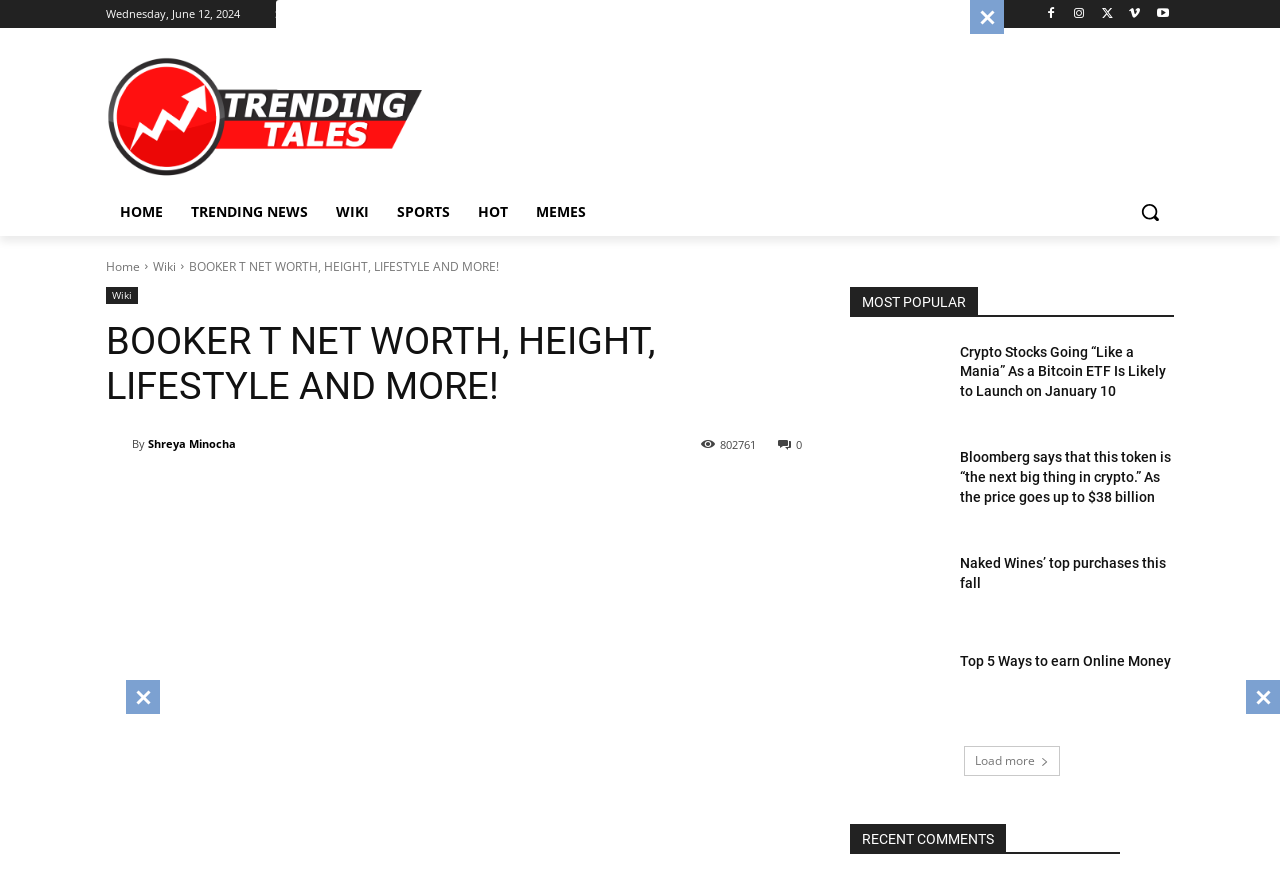Please indicate the bounding box coordinates for the clickable area to complete the following task: "Read the 'BOOKER T NET WORTH, HEIGHT, LIFESTYLE AND MORE!' article". The coordinates should be specified as four float numbers between 0 and 1, i.e., [left, top, right, bottom].

[0.083, 0.362, 0.627, 0.466]